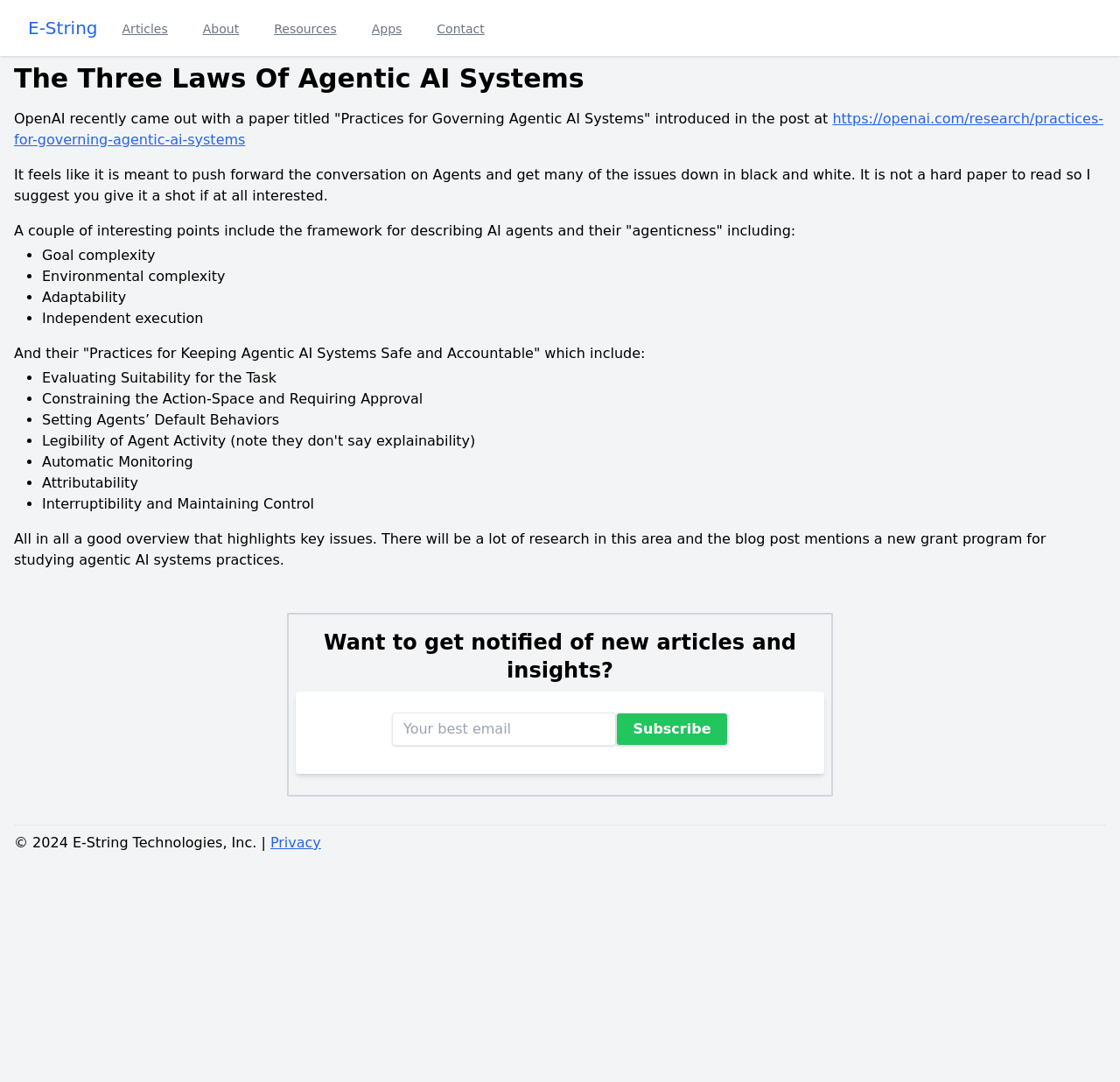Provide a brief response in the form of a single word or phrase:
What is the topic of the article?

Agentic AI Systems